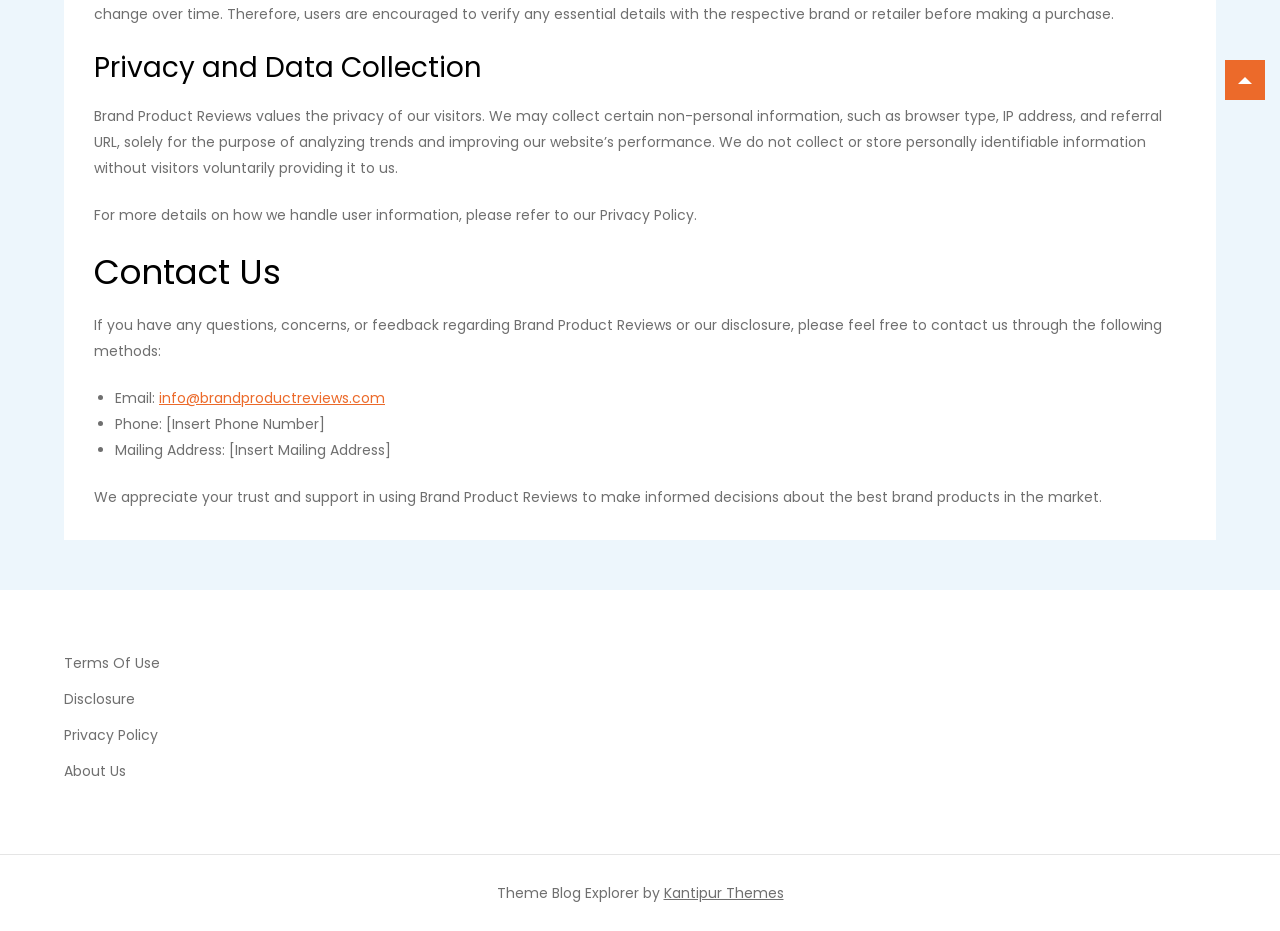How can visitors contact Brand Product Reviews?
Based on the image content, provide your answer in one word or a short phrase.

Through email, phone, or mailing address